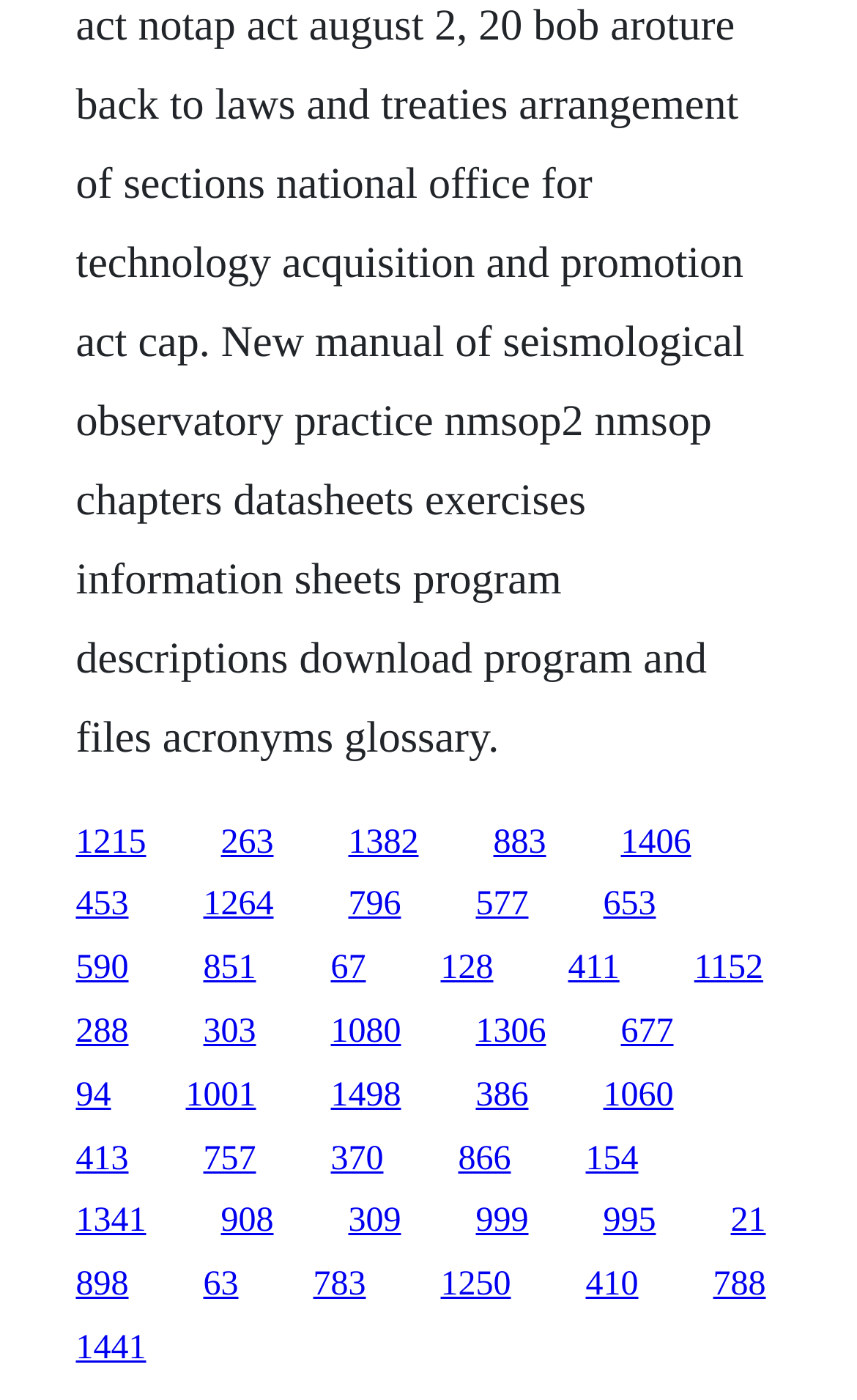Please locate the bounding box coordinates of the element's region that needs to be clicked to follow the instruction: "click the first link". The bounding box coordinates should be provided as four float numbers between 0 and 1, i.e., [left, top, right, bottom].

[0.088, 0.588, 0.171, 0.615]